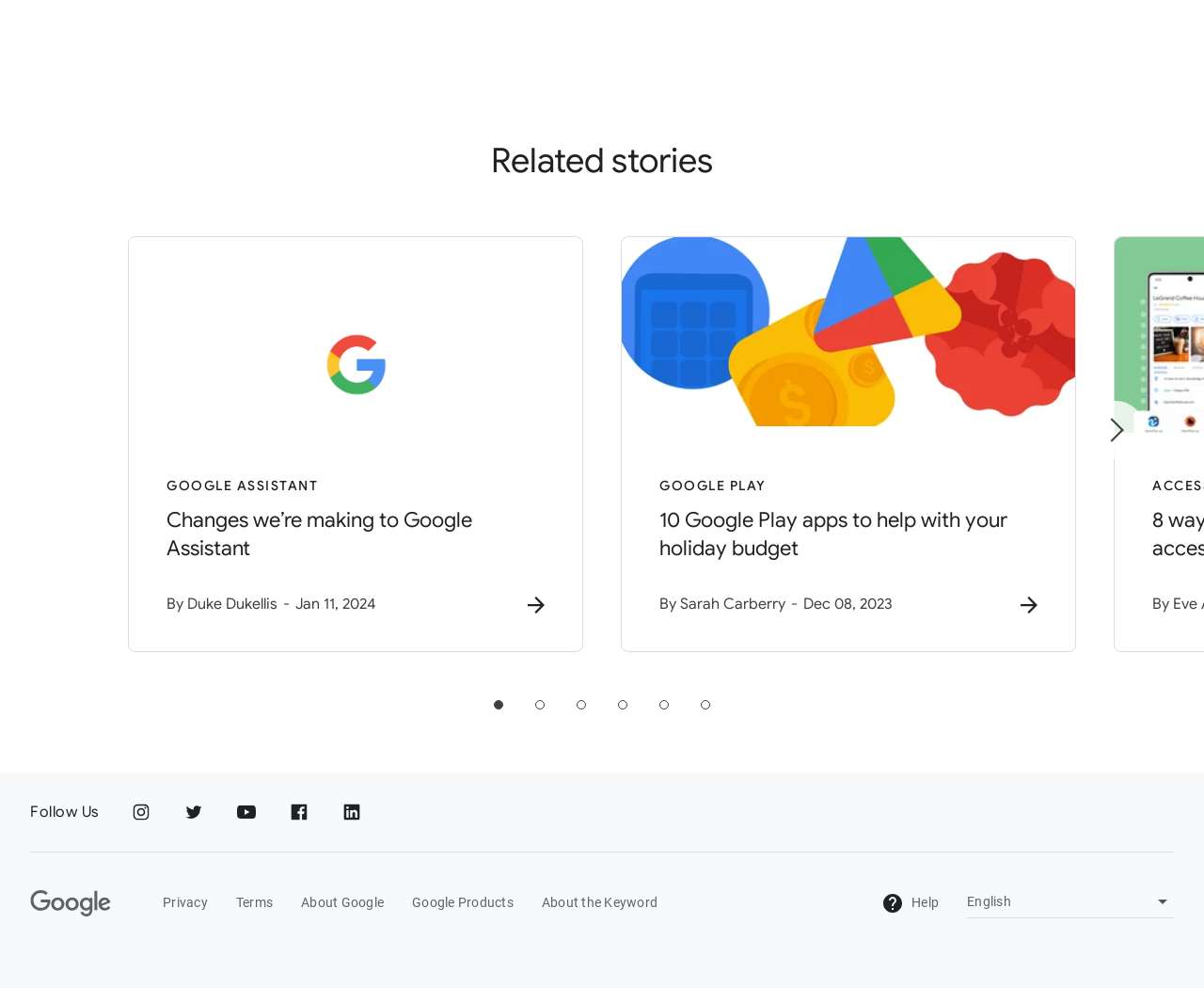How many language options are available in the dropdown?
Please provide a single word or phrase as your answer based on the screenshot.

Not specified